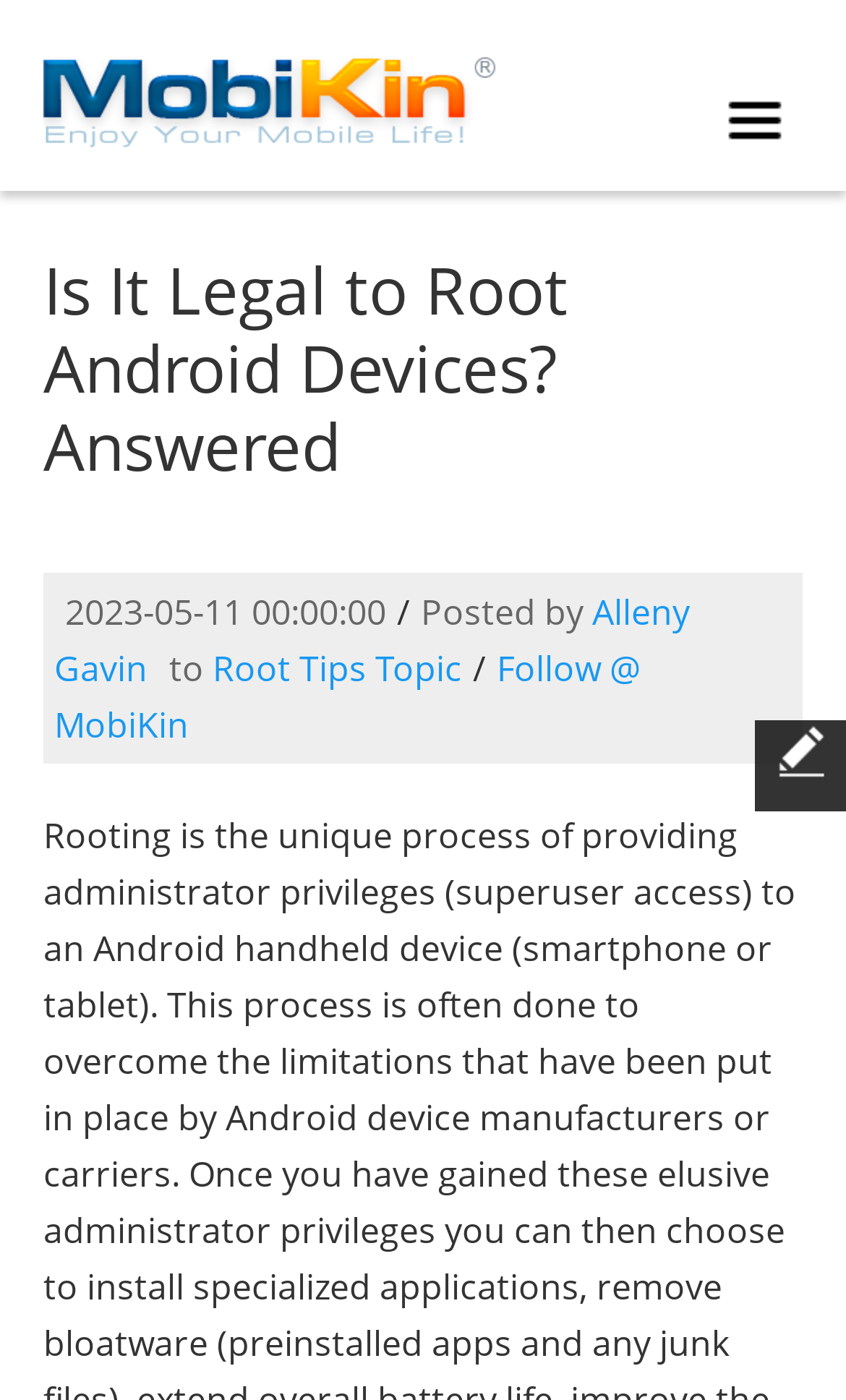Examine the image carefully and respond to the question with a detailed answer: 
What can be done with the link at the bottom?

The link at the bottom with the content 'Follow @ MobiKin' suggests that it can be used to follow MobiKin, possibly on social media or other platforms.